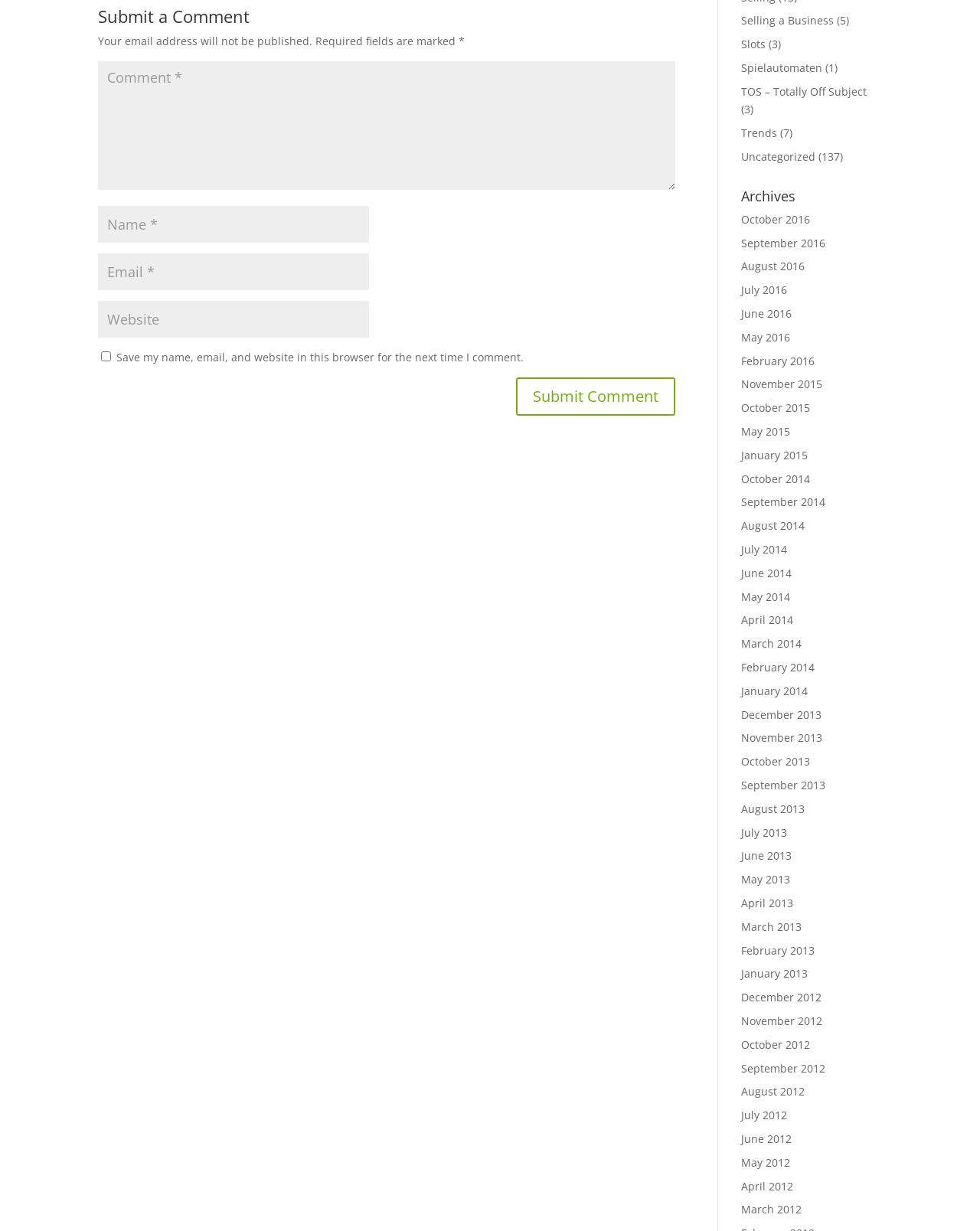Look at the image and write a detailed answer to the question: 
What is the earliest available archive?

The earliest available archive is December 2012, which is listed at the bottom of the archives section.